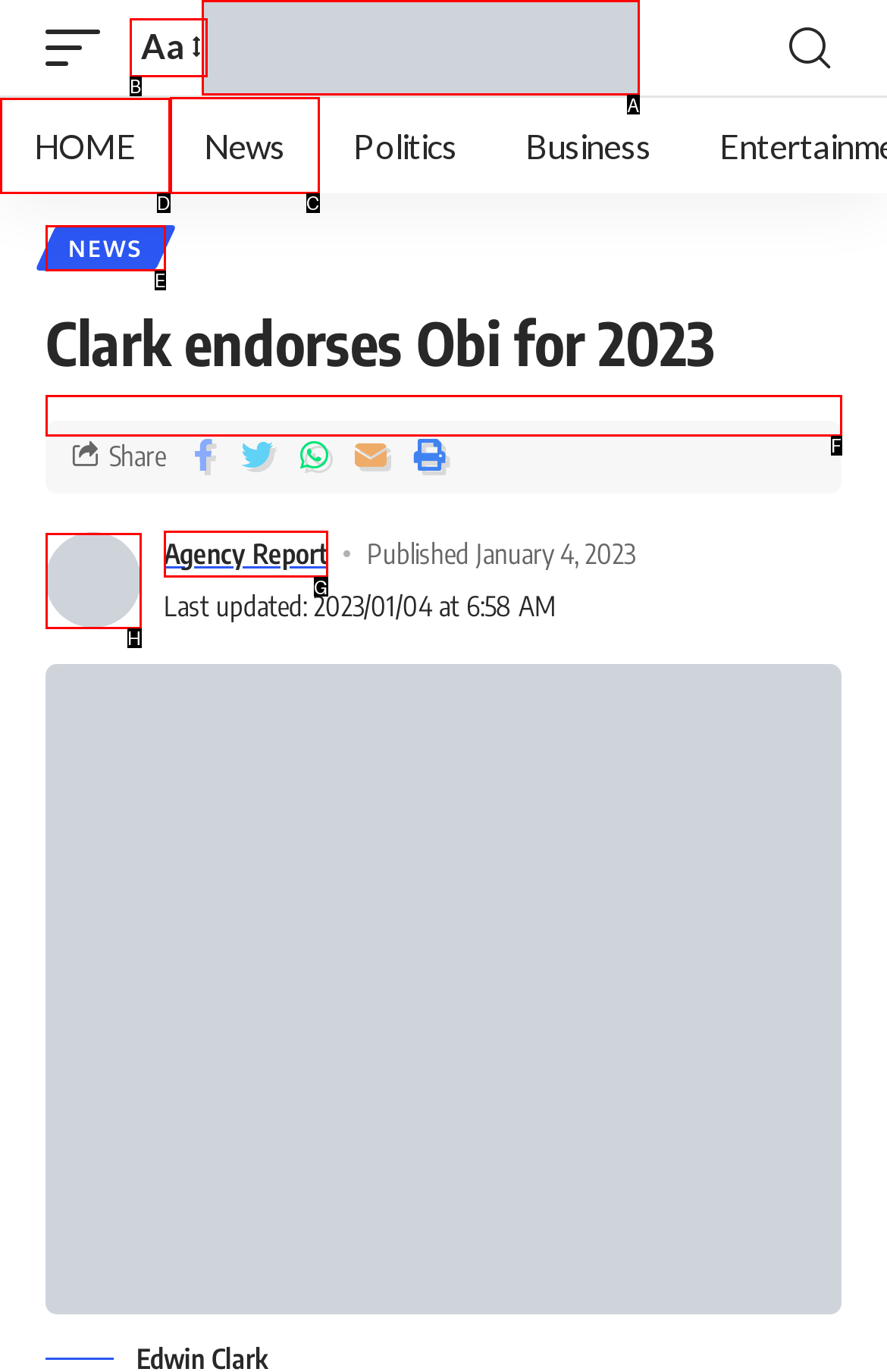Identify the correct UI element to click to achieve the task: Click on the 'News' link.
Answer with the letter of the appropriate option from the choices given.

C